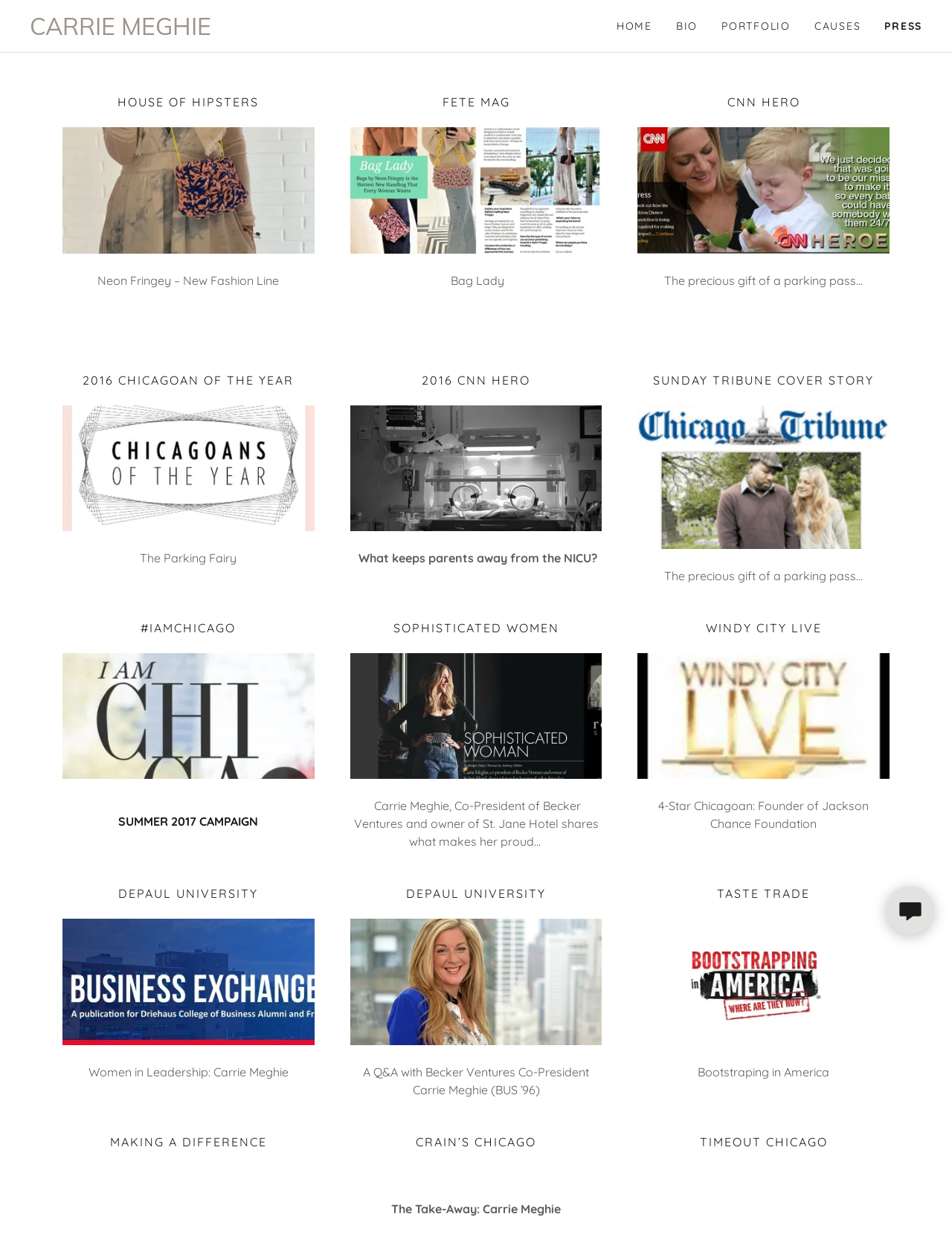Refer to the image and provide an in-depth answer to the question: 
What is the name of the foundation founded by Carrie Meghie?

The webpage mentions '4-Star Chicagoan: Founder of Jackson Chance Foundation' in one of the headings, indicating that Carrie Meghie is the founder of the Jackson Chance Foundation.